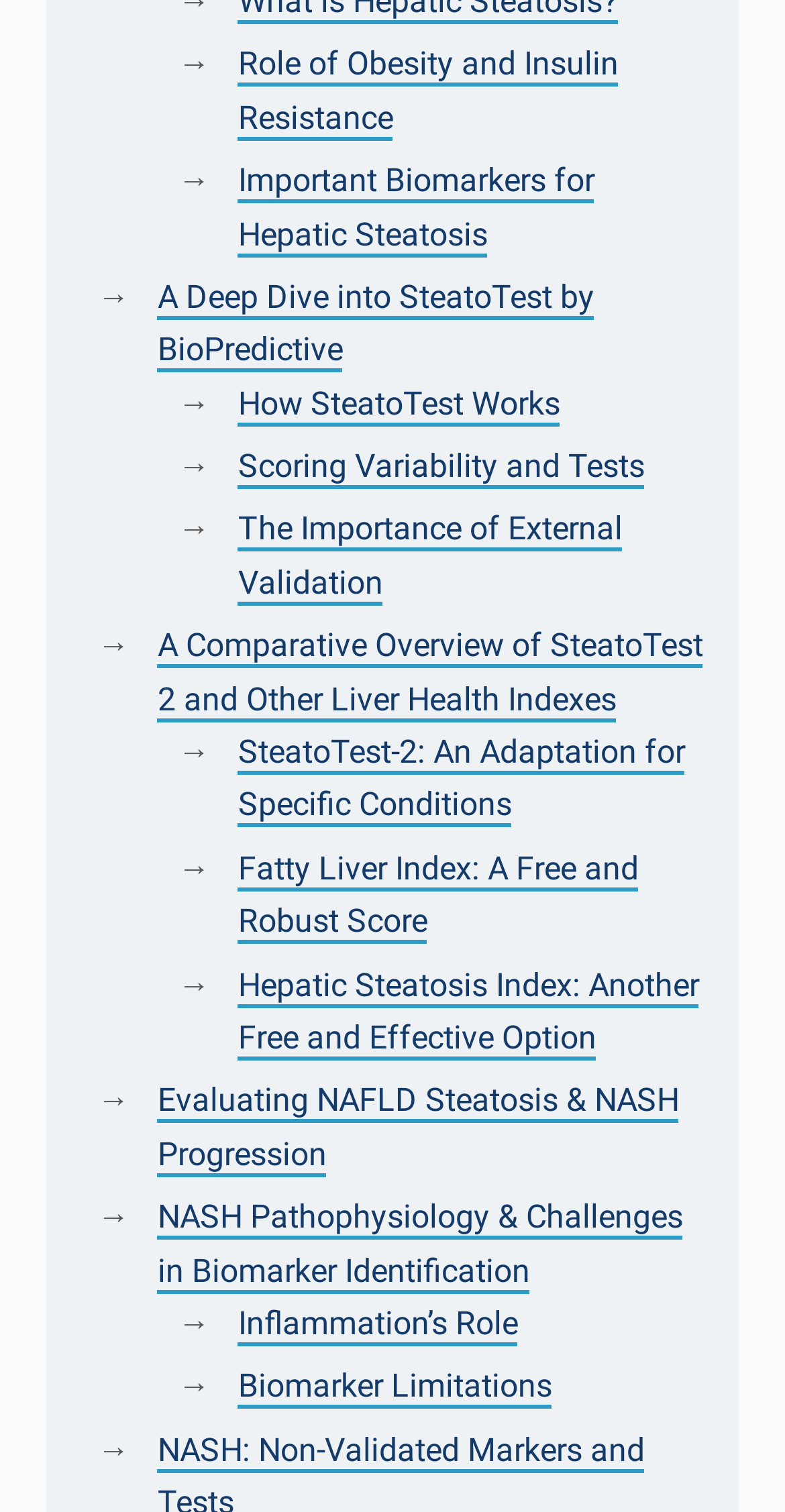What is the topic of the first link?
Give a single word or phrase as your answer by examining the image.

Role of Obesity and Insulin Resistance